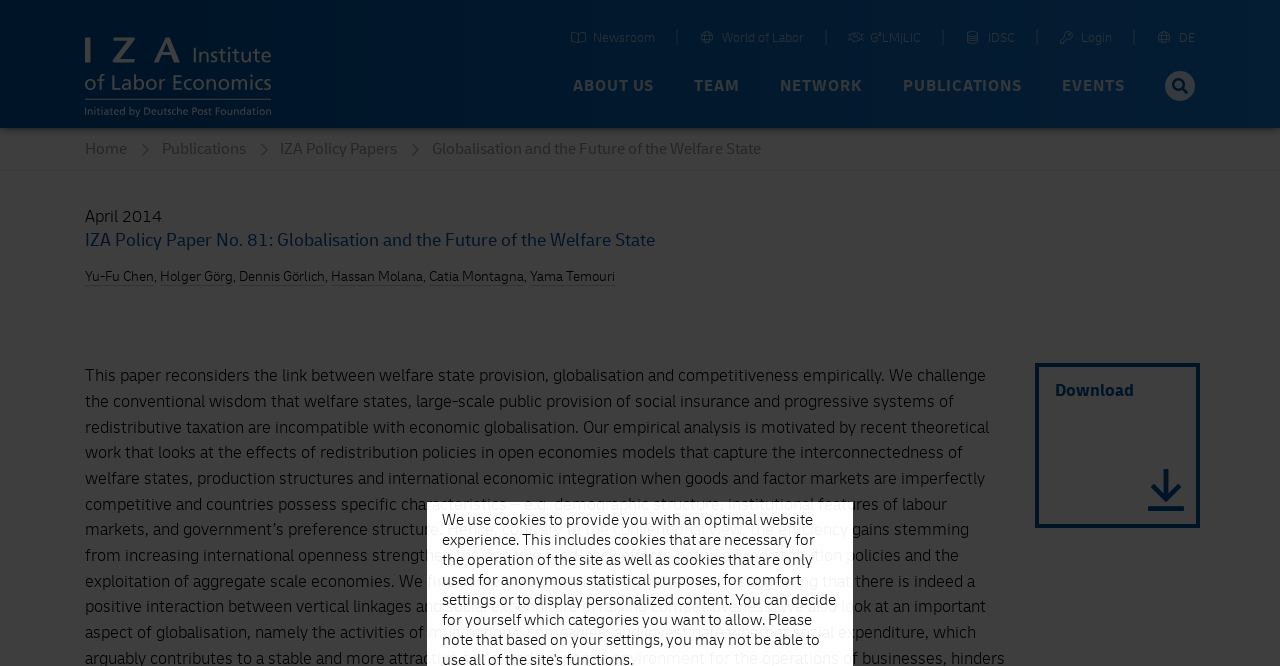Respond to the question below with a concise word or phrase:
What is the topic of the IZA Policy Paper?

Globalisation and the Future of the Welfare State